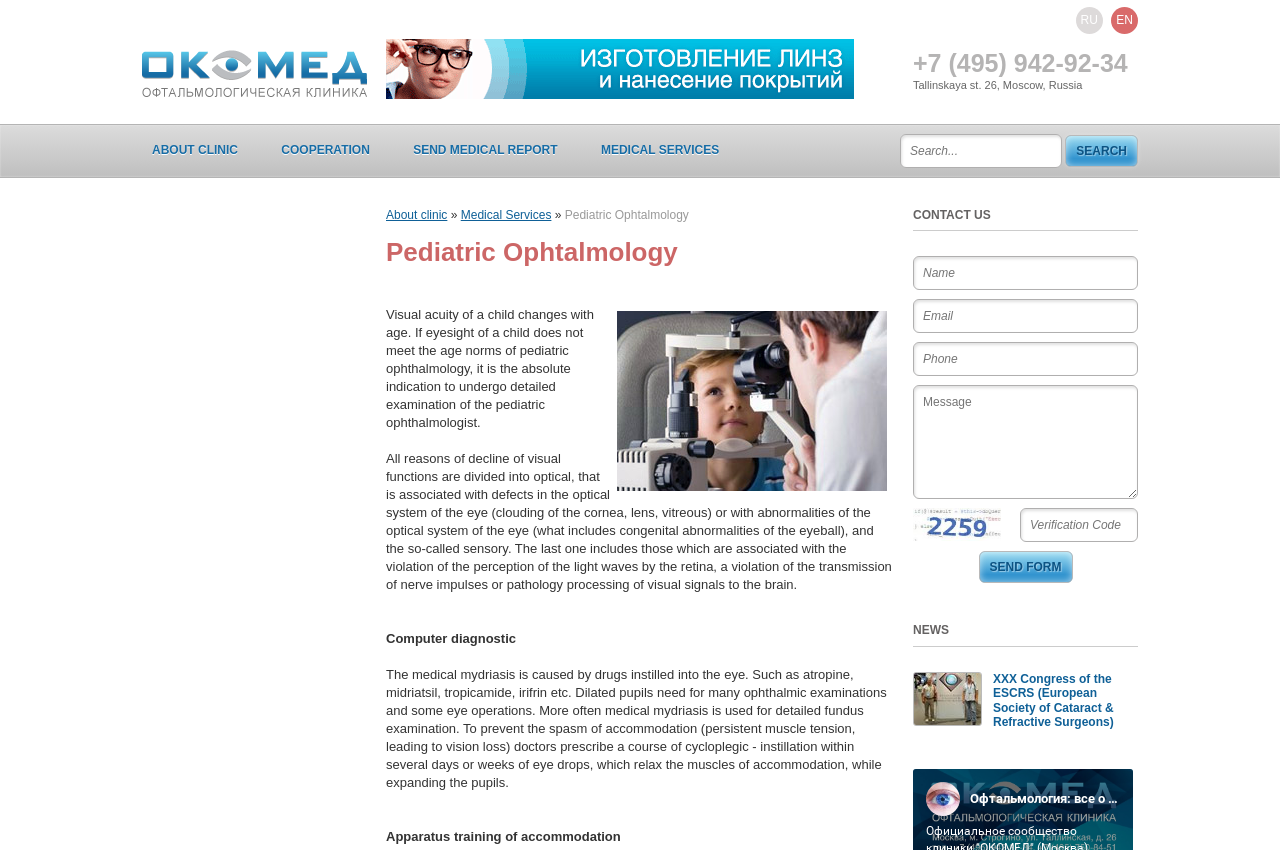Can you specify the bounding box coordinates for the region that should be clicked to fulfill this instruction: "Read the news".

[0.713, 0.733, 0.741, 0.75]